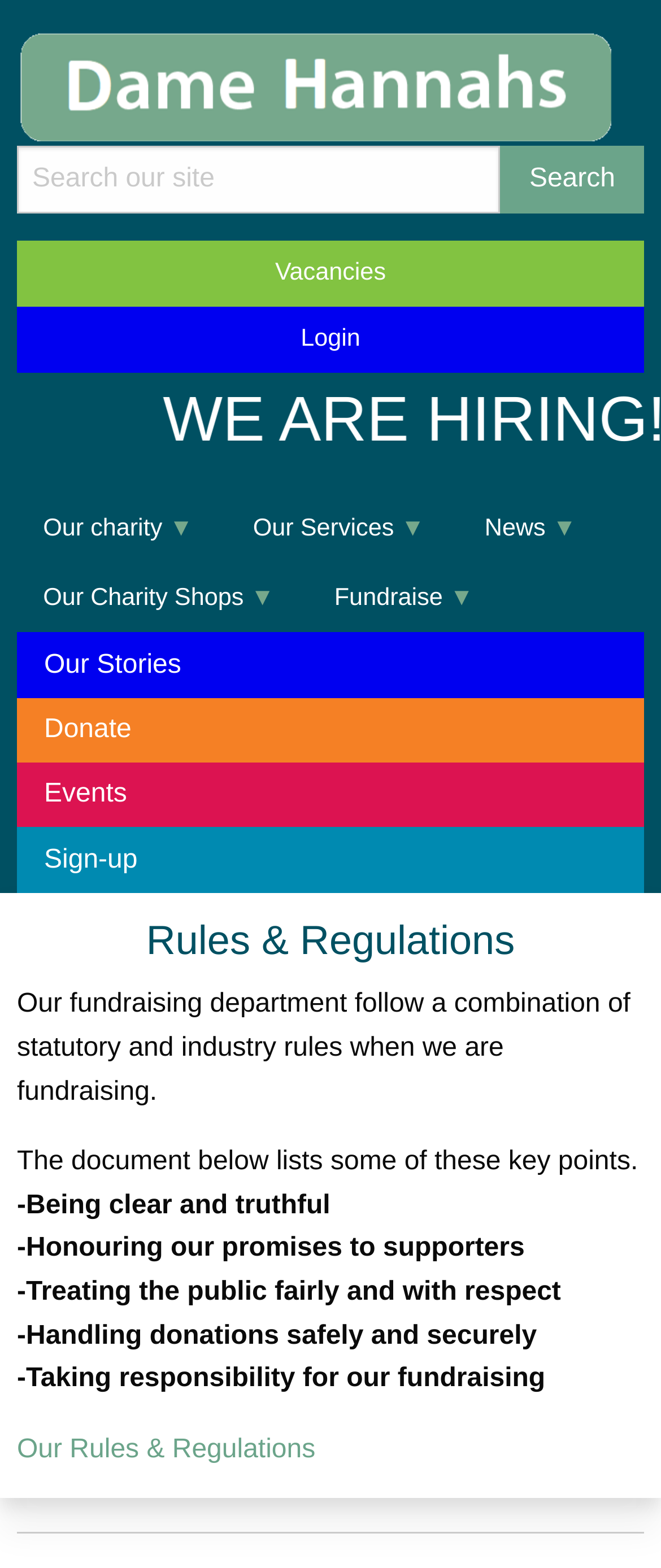Find the bounding box coordinates of the area to click in order to follow the instruction: "Follow on Facebook".

None